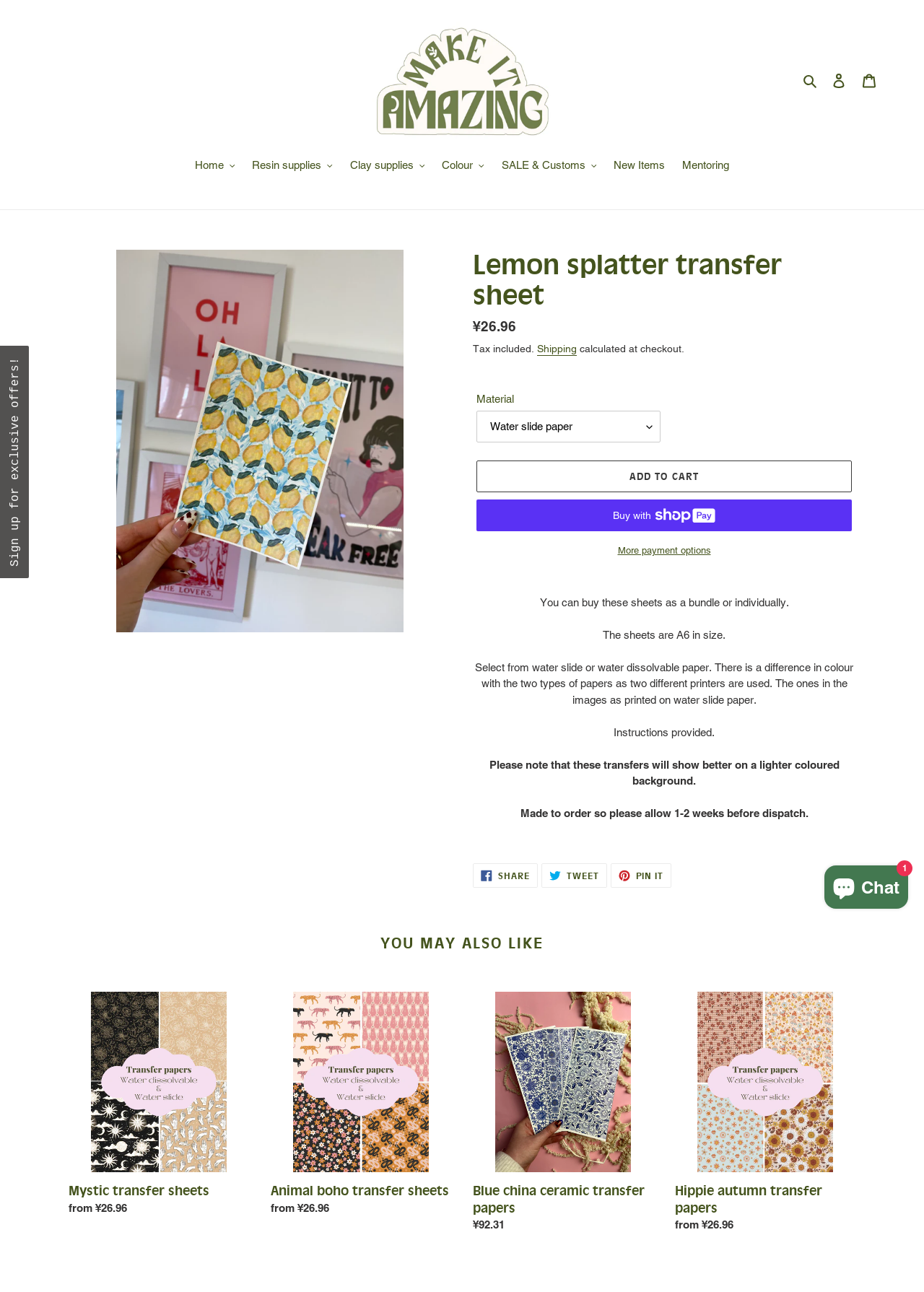Find the bounding box coordinates of the clickable area that will achieve the following instruction: "Log in to the account".

[0.891, 0.05, 0.924, 0.074]